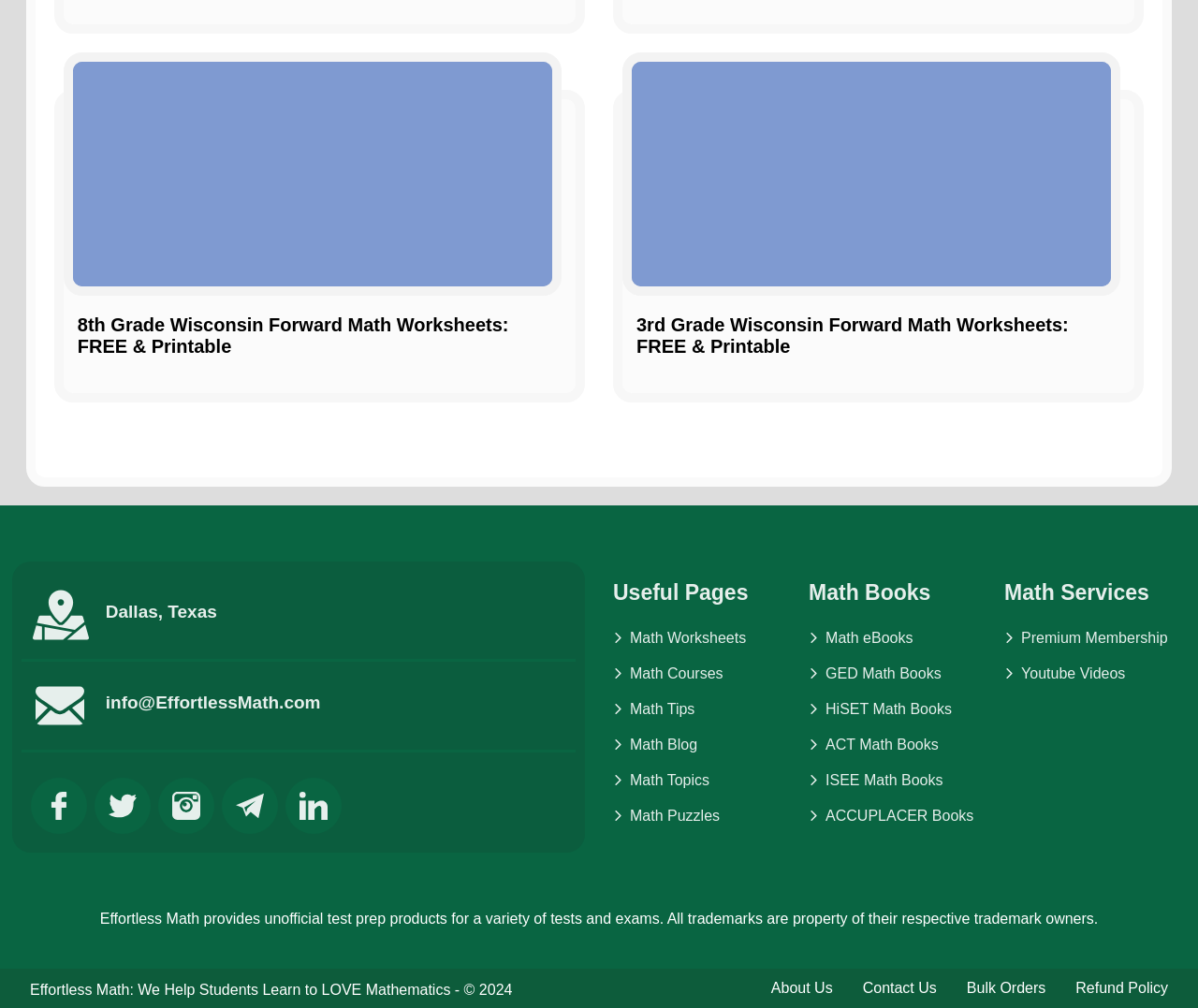Locate the bounding box coordinates of the item that should be clicked to fulfill the instruction: "Click on 8th Grade Wisconsin Forward Math Worksheets".

[0.065, 0.312, 0.469, 0.355]